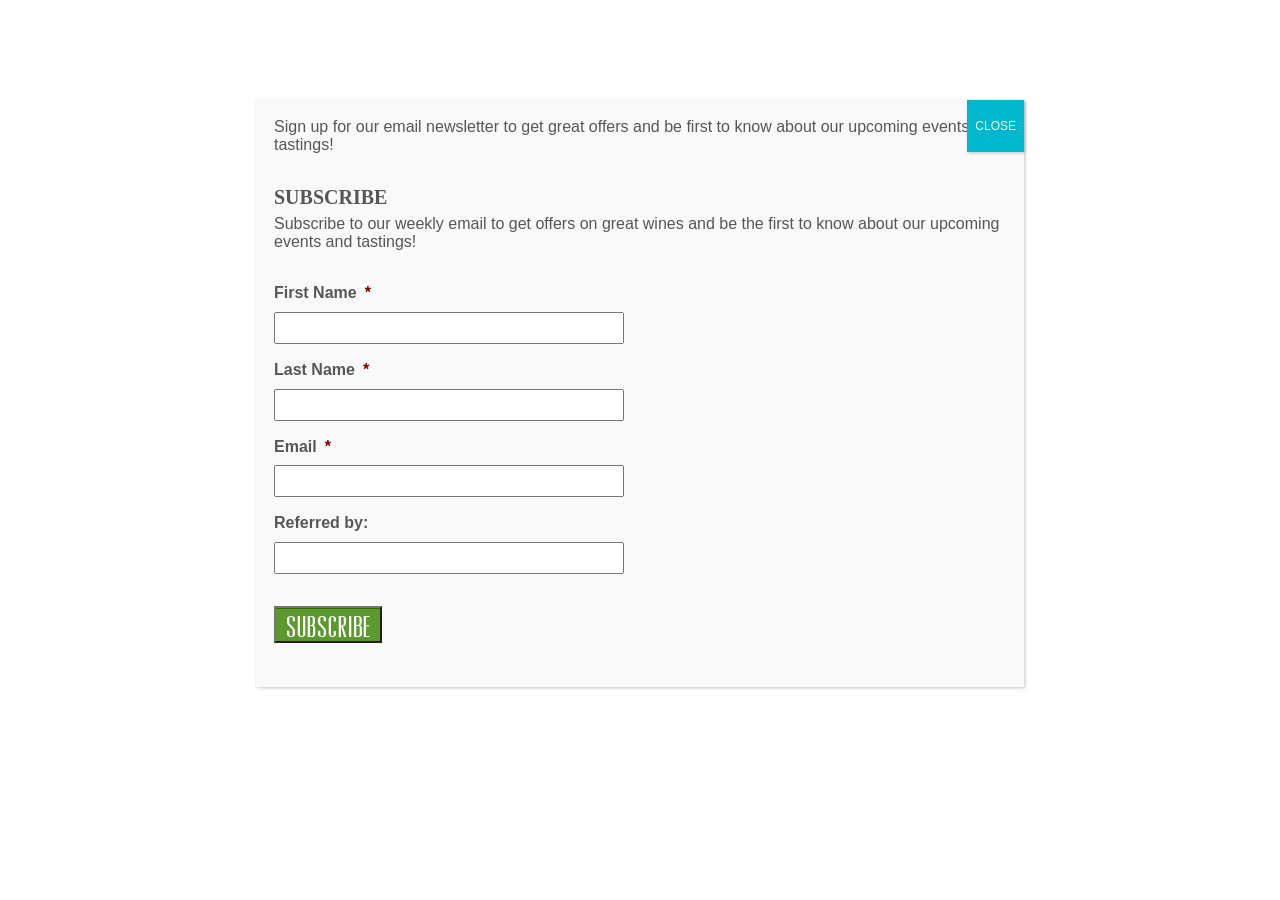Provide a one-word or short-phrase answer to the question:
How many years is the bourbon aged?

over 10 years